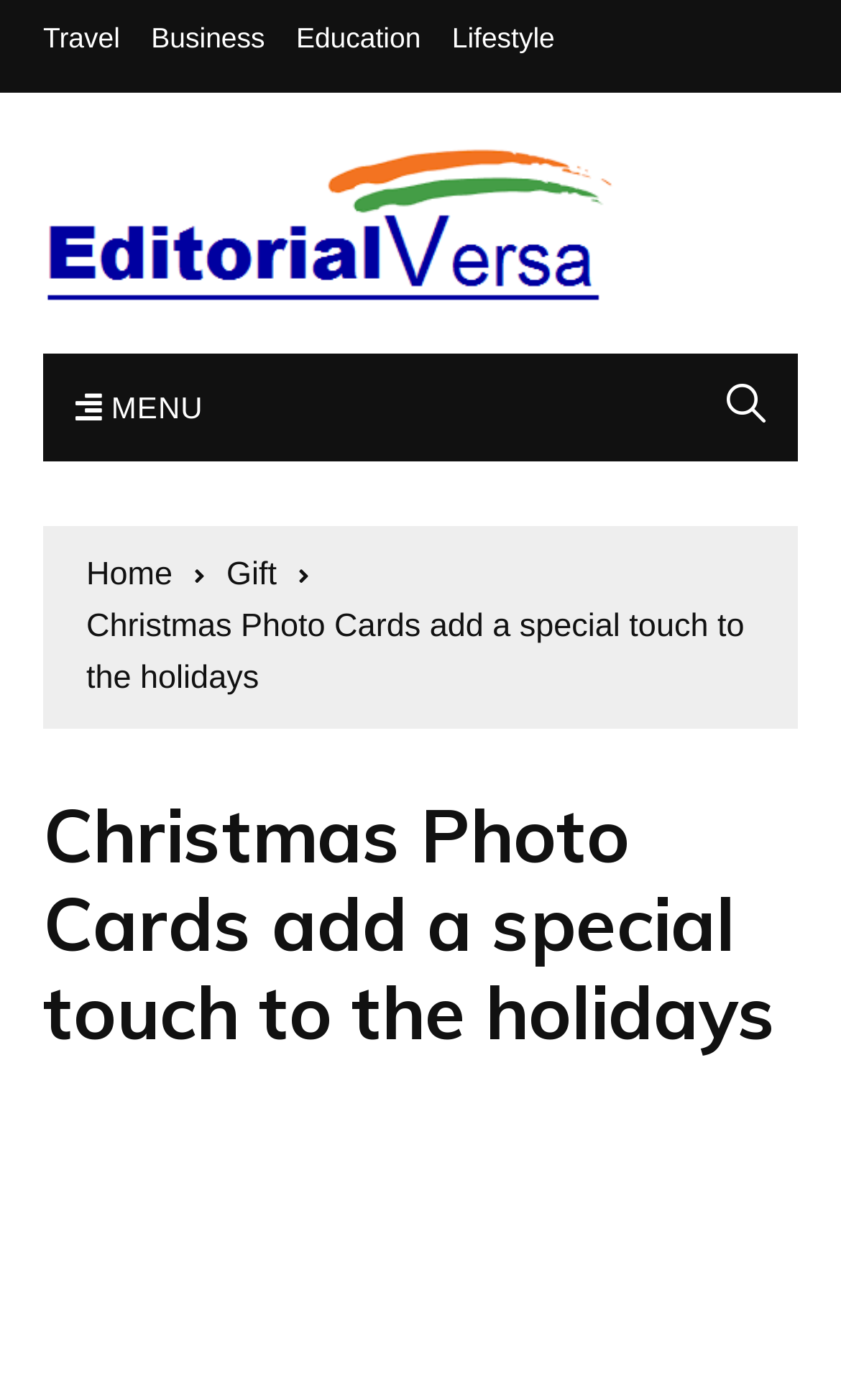Please find the bounding box coordinates for the clickable element needed to perform this instruction: "Open MENU".

[0.051, 0.252, 0.28, 0.329]